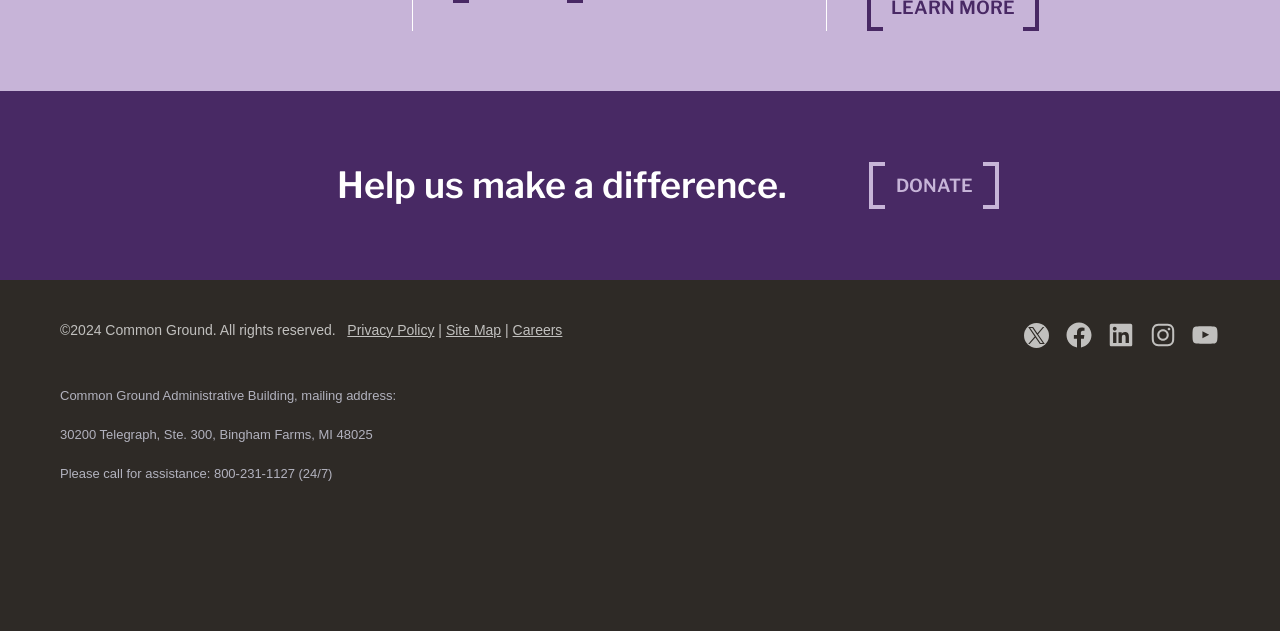Identify the bounding box coordinates of the clickable region to carry out the given instruction: "View the 'Careers' page".

[0.4, 0.51, 0.439, 0.535]